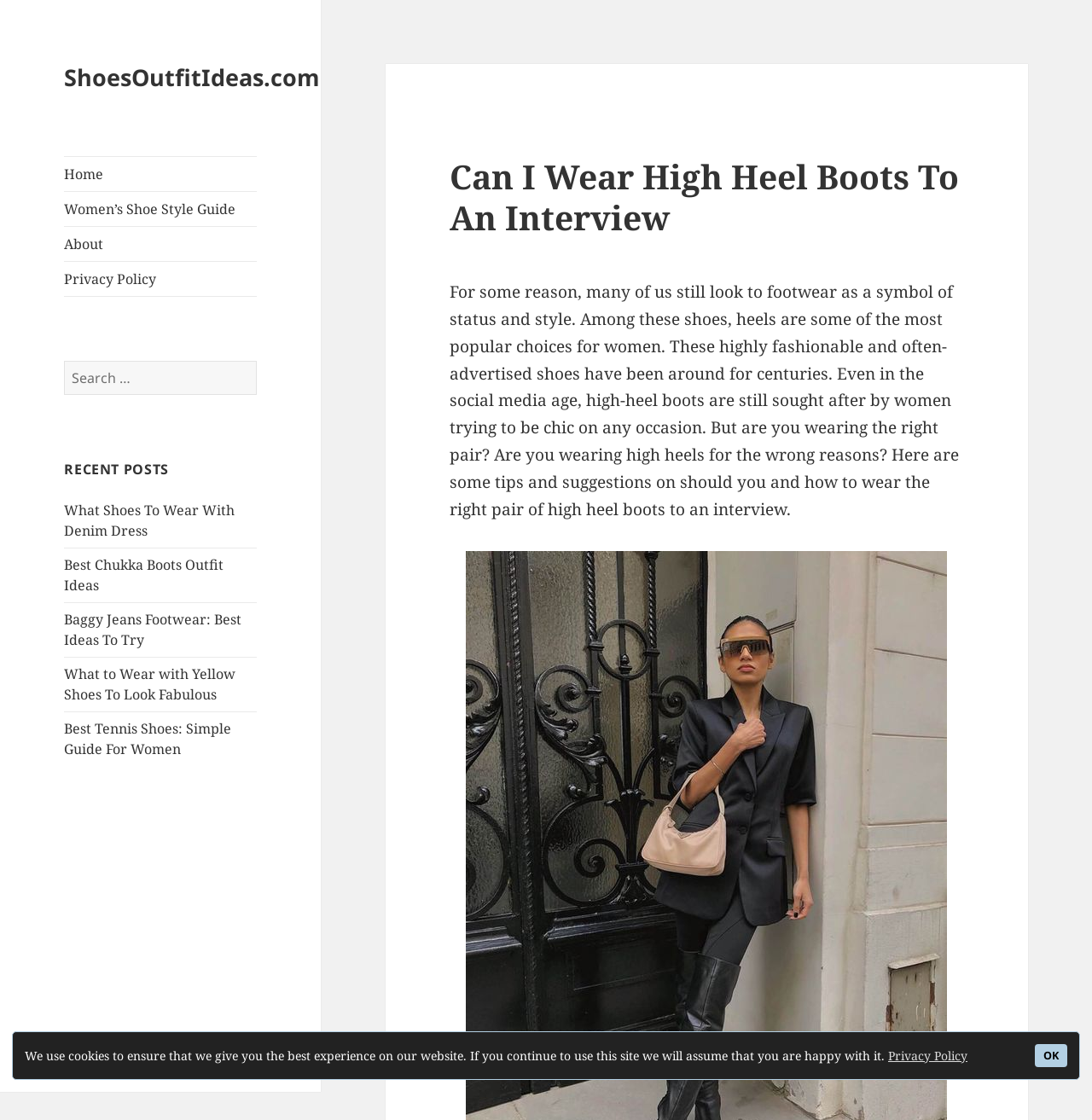Given the element description "About", identify the bounding box of the corresponding UI element.

[0.059, 0.202, 0.235, 0.233]